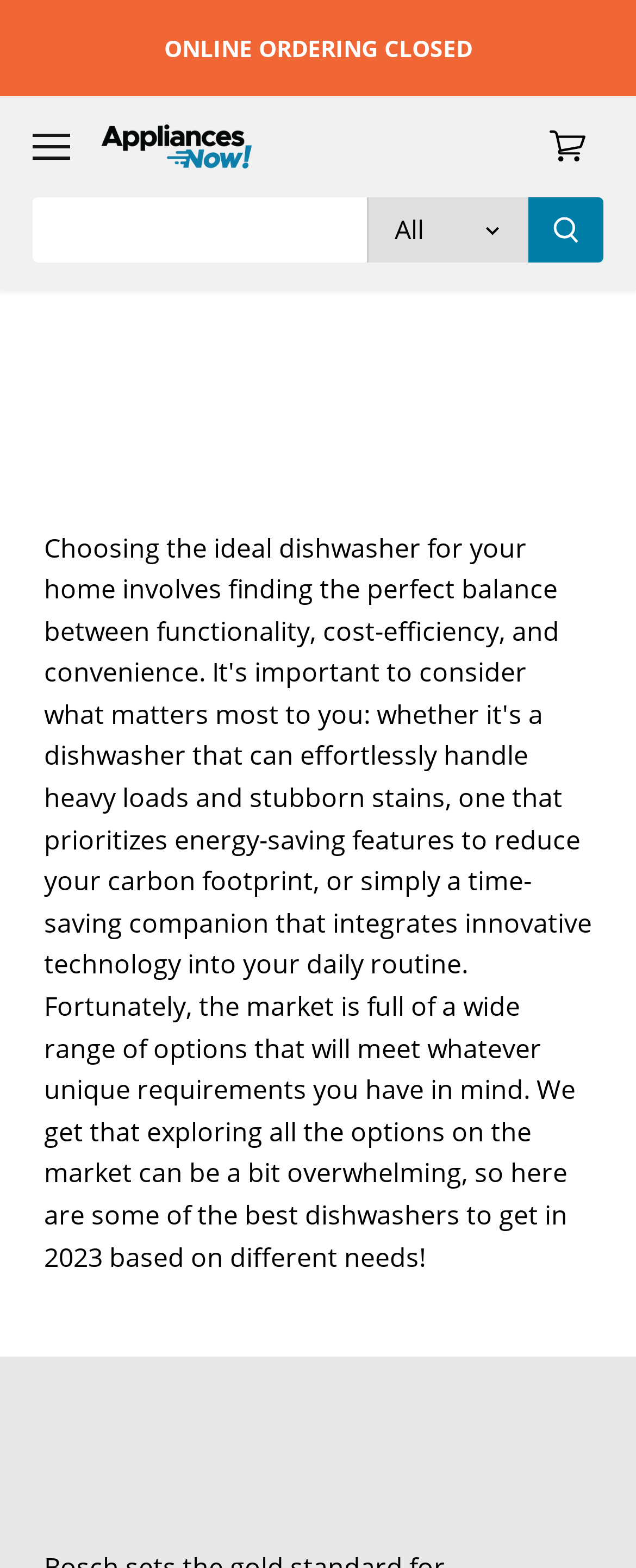Detail the various sections and features present on the webpage.

The webpage is about choosing the best cleaning dishwasher in 2023. At the top, there is a notification link "ONLINE ORDERING CLOSED" positioned near the center of the page. To the left of this link, there is a navigation link "Open navigation" that controls the mobile navigation menu. On the right side, there is a "Go to cart" link accompanied by a small image. 

Below these top elements, there is a search bar labeled "Search Store" on the left, followed by a product type combobox and a "Submit" button on the right. The combobox has an option "All" and is accompanied by a small image. 

Further down, there is a main heading "BEST CLEANING DISHWASHER IN 2023" that spans the full width of the page. Below this heading, there is a subheading "BEST OVERALL VALUE: BOSCH 500 SERIES" positioned near the bottom of the page.